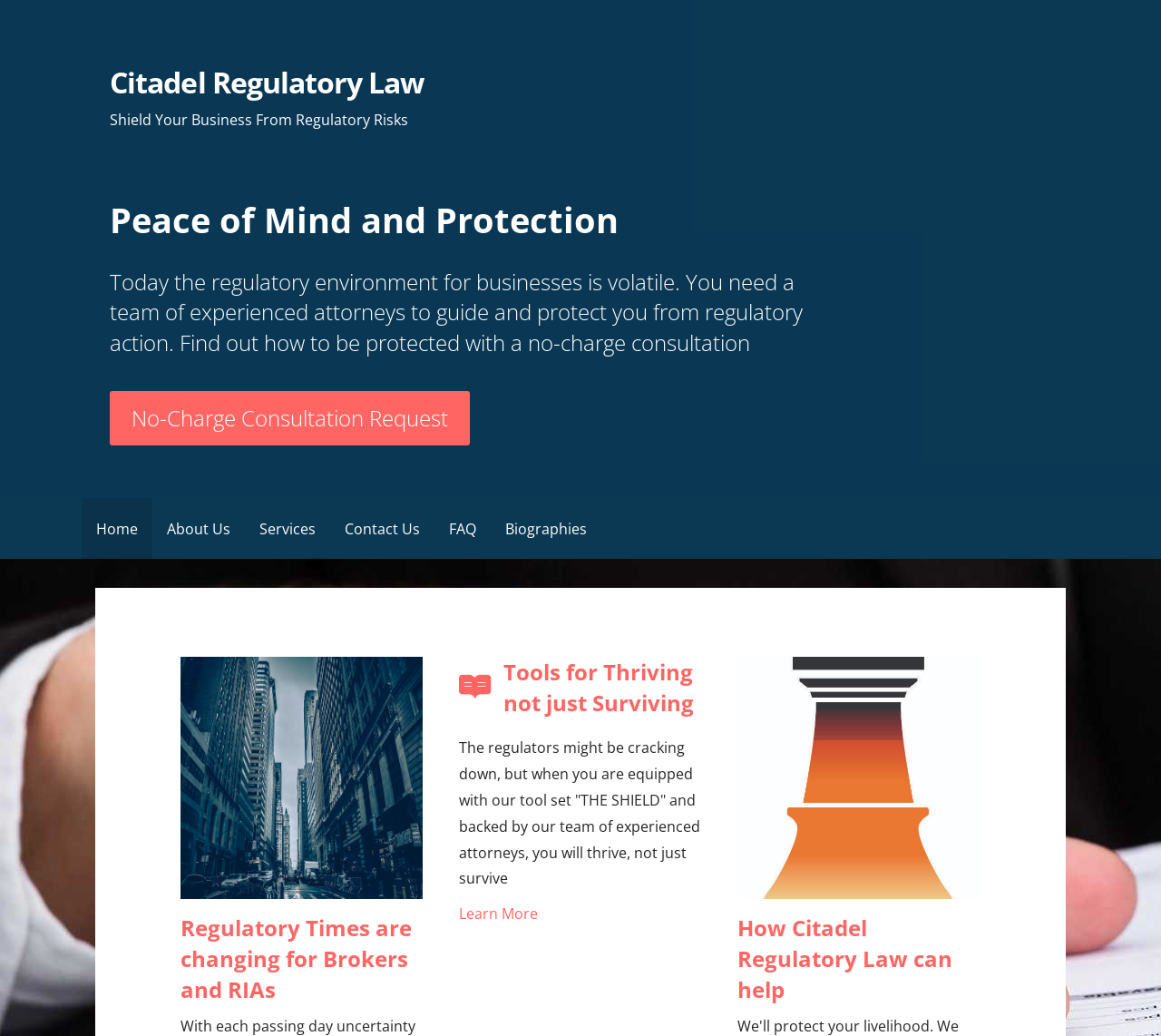What is the topic of the heading 'Regulatory Times are changing for Brokers and RIAs'?
Provide a fully detailed and comprehensive answer to the question.

The heading 'Regulatory Times are changing for Brokers and RIAs' suggests that the topic is related to changes in regulatory times for brokers and registered investment advisors (RIAs). This heading is likely to be discussing the impact of regulatory changes on these professionals.